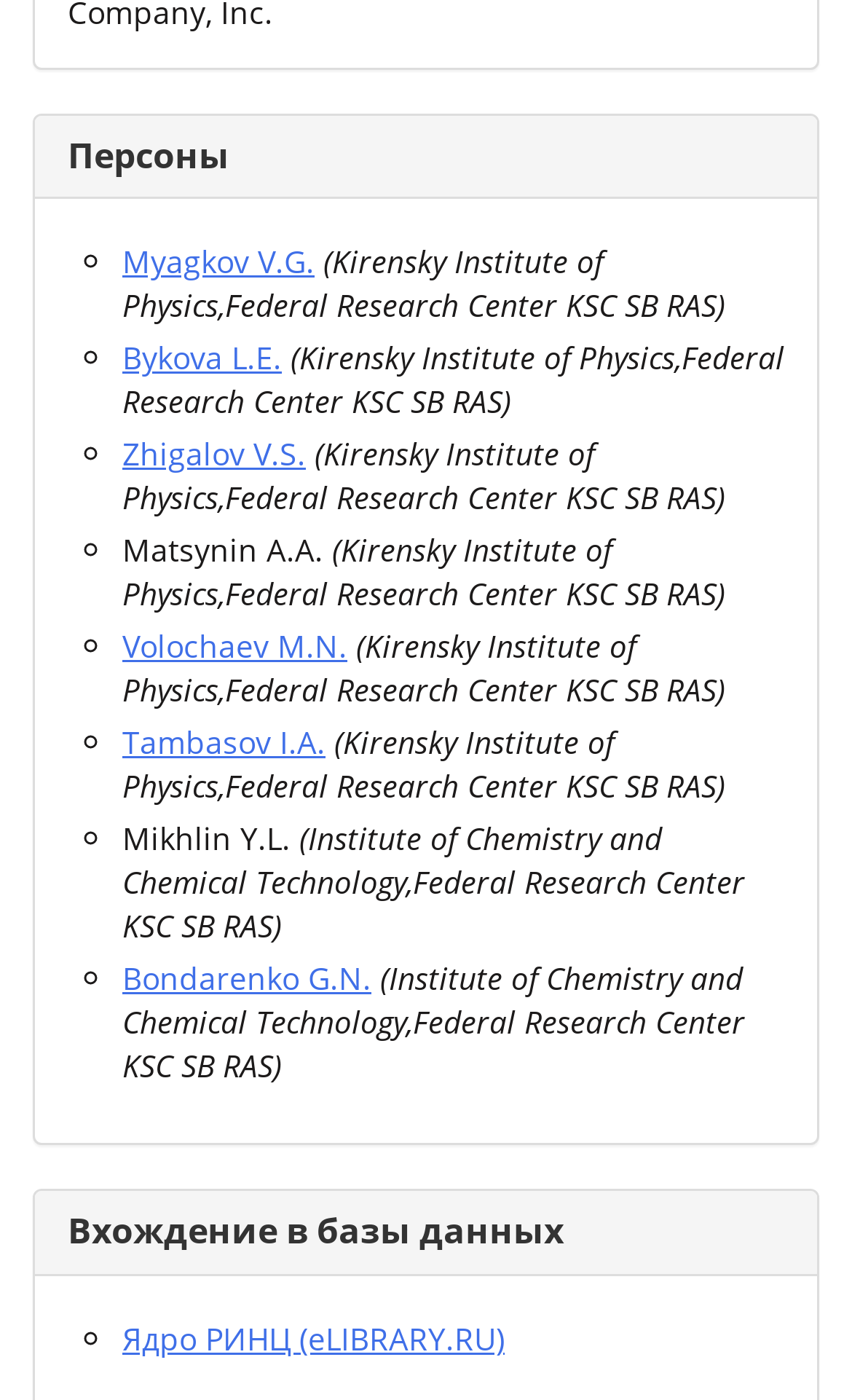Determine the bounding box coordinates of the UI element described below. Use the format (top-left x, top-left y, bottom-right x, bottom-right y) with floating point numbers between 0 and 1: Volochaev M.N.

[0.144, 0.447, 0.408, 0.477]